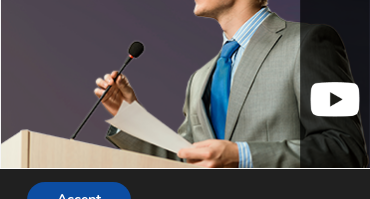Create an exhaustive description of the image.

The image features a confident speaker standing at a podium, addressing an audience. Clad in a sharp suit and a blue tie, the speaker holds a microphone in one hand while gesturing with the other, suggesting they are actively engaged in delivering an important message. The backdrop is dark, emphasizing the speaker, while a video icon in the corner implies that this moment is part of a recorded or live broadcast. Below the speaker, a prominent button labeled "Accept" invites viewers to engage further, perhaps indicating a need for viewer consent or participation in an online service. This scene reflects the dynamic nature of live church services, where the speaker likely shares spiritual insights or community updates, resonating with the theme of connection and communication conveyed in the accompanying text about live church services.